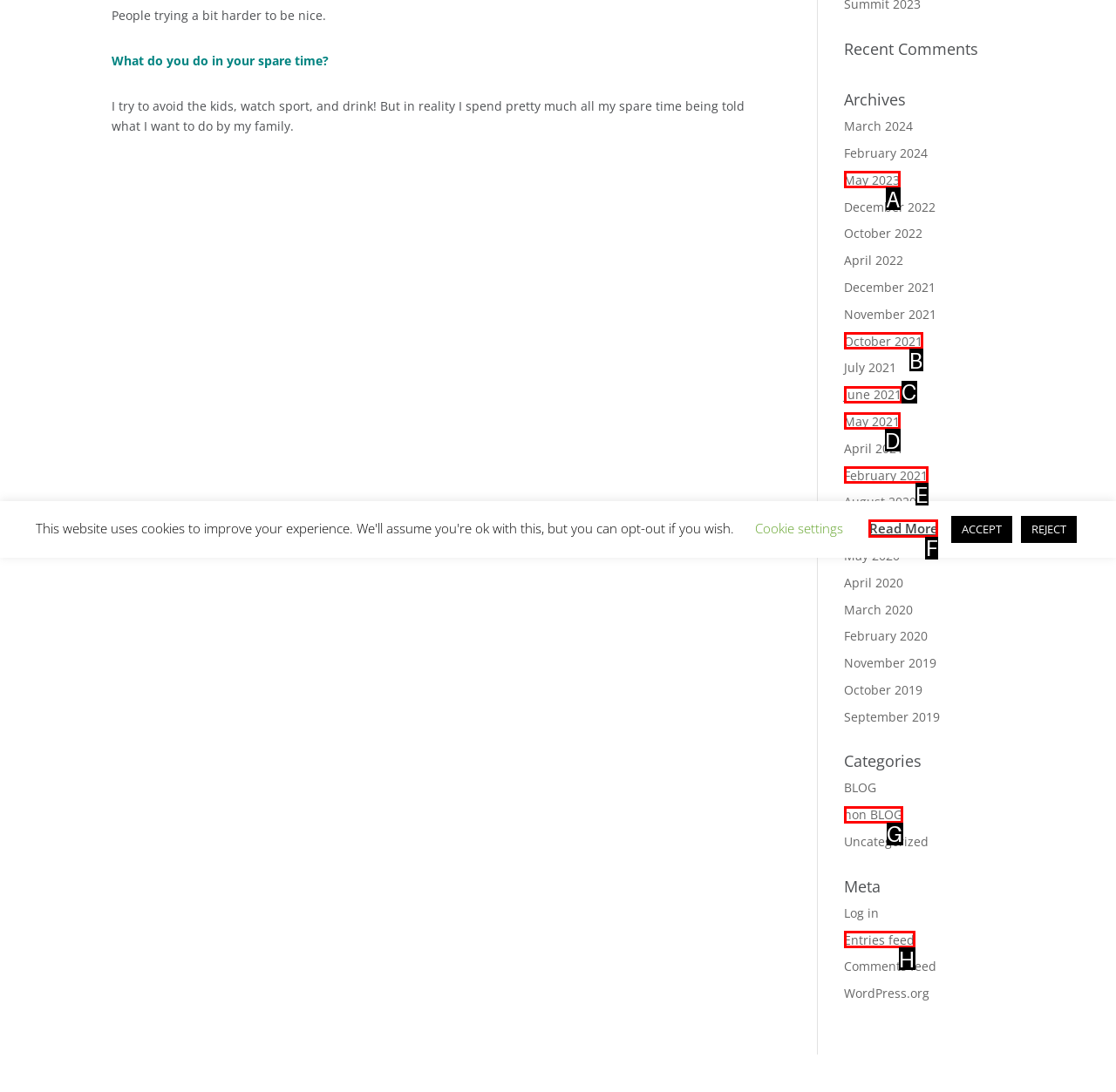Match the following description to the correct HTML element: October 2021 Indicate your choice by providing the letter.

B